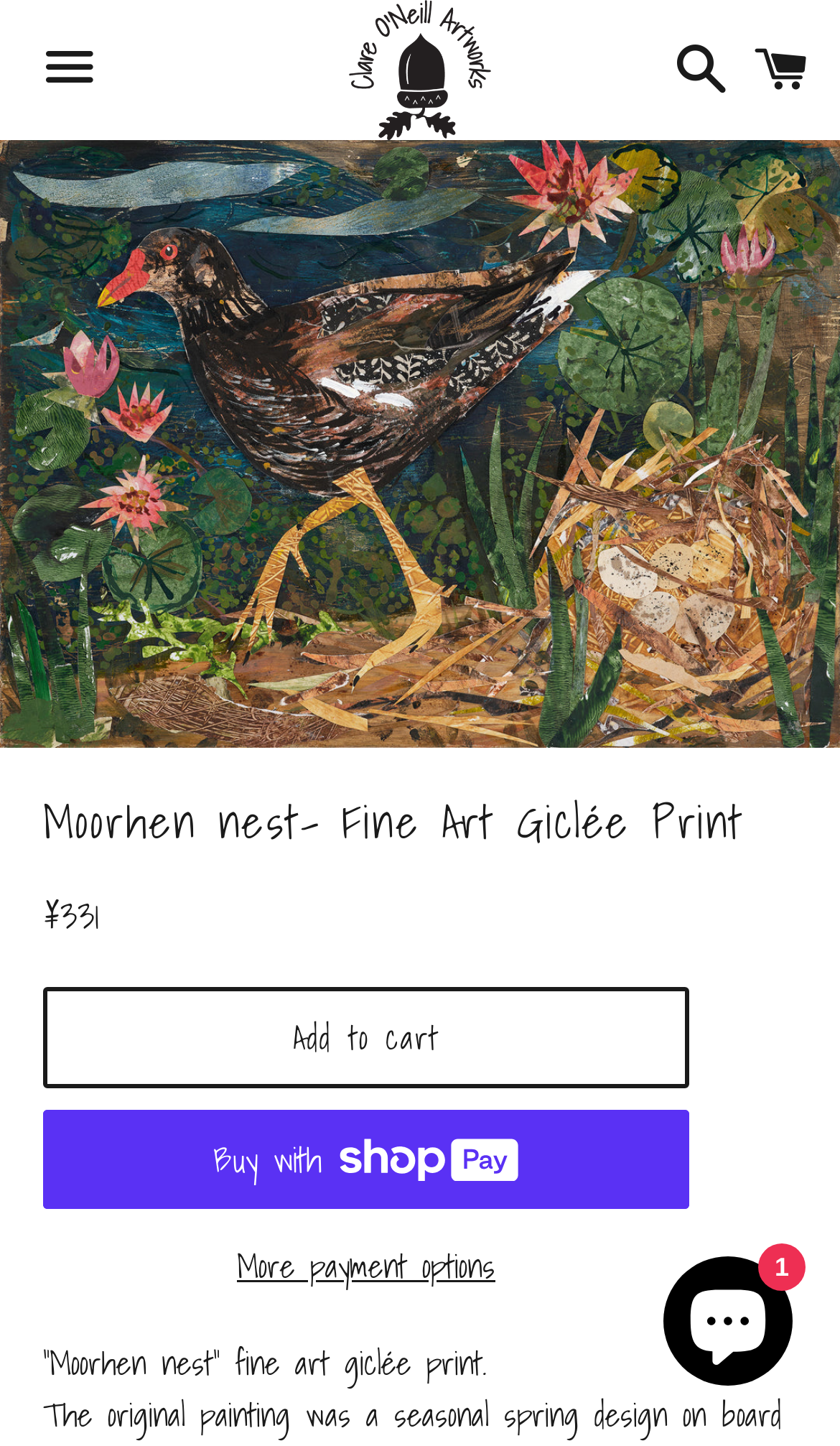Determine the bounding box coordinates of the clickable region to execute the instruction: "Add to cart". The coordinates should be four float numbers between 0 and 1, denoted as [left, top, right, bottom].

[0.051, 0.682, 0.821, 0.752]